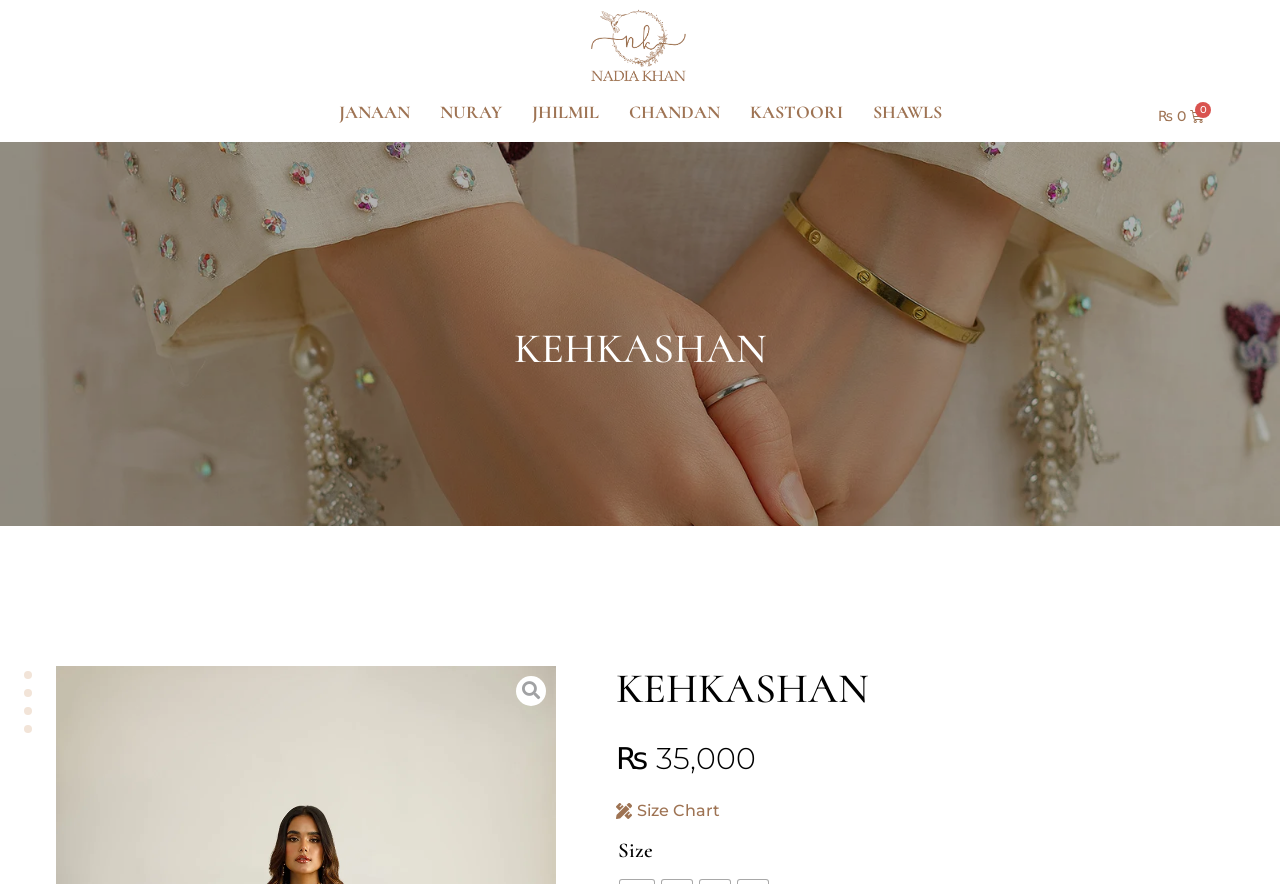Please specify the coordinates of the bounding box for the element that should be clicked to carry out this instruction: "Go to the shopping cart". The coordinates must be four float numbers between 0 and 1, formatted as [left, top, right, bottom].

[0.885, 0.095, 0.96, 0.167]